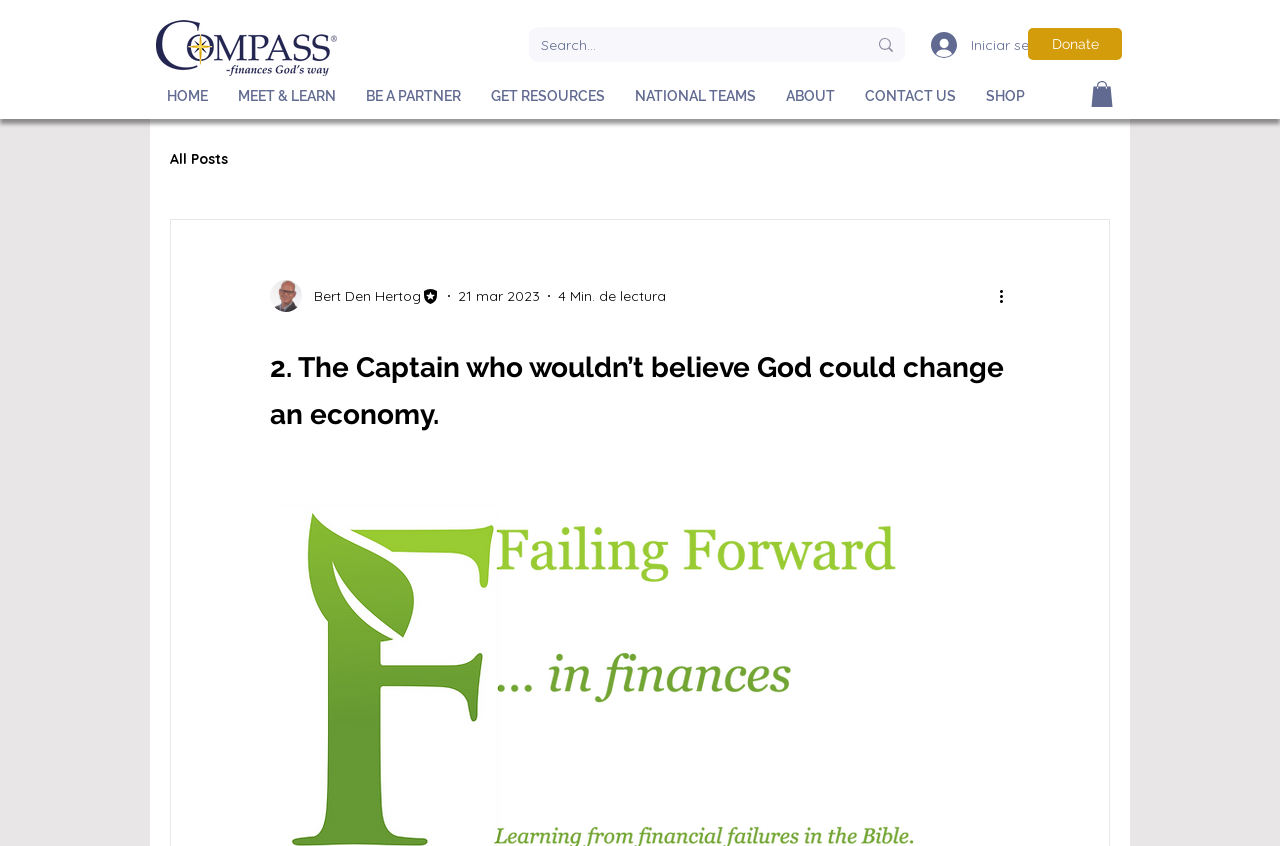What is the title of the blog post?
Please respond to the question thoroughly and include all relevant details.

The title of the blog post is '2. The Captain who wouldn’t believe God could change an economy.', which is a heading element with a bounding box of [0.211, 0.401, 0.789, 0.512].